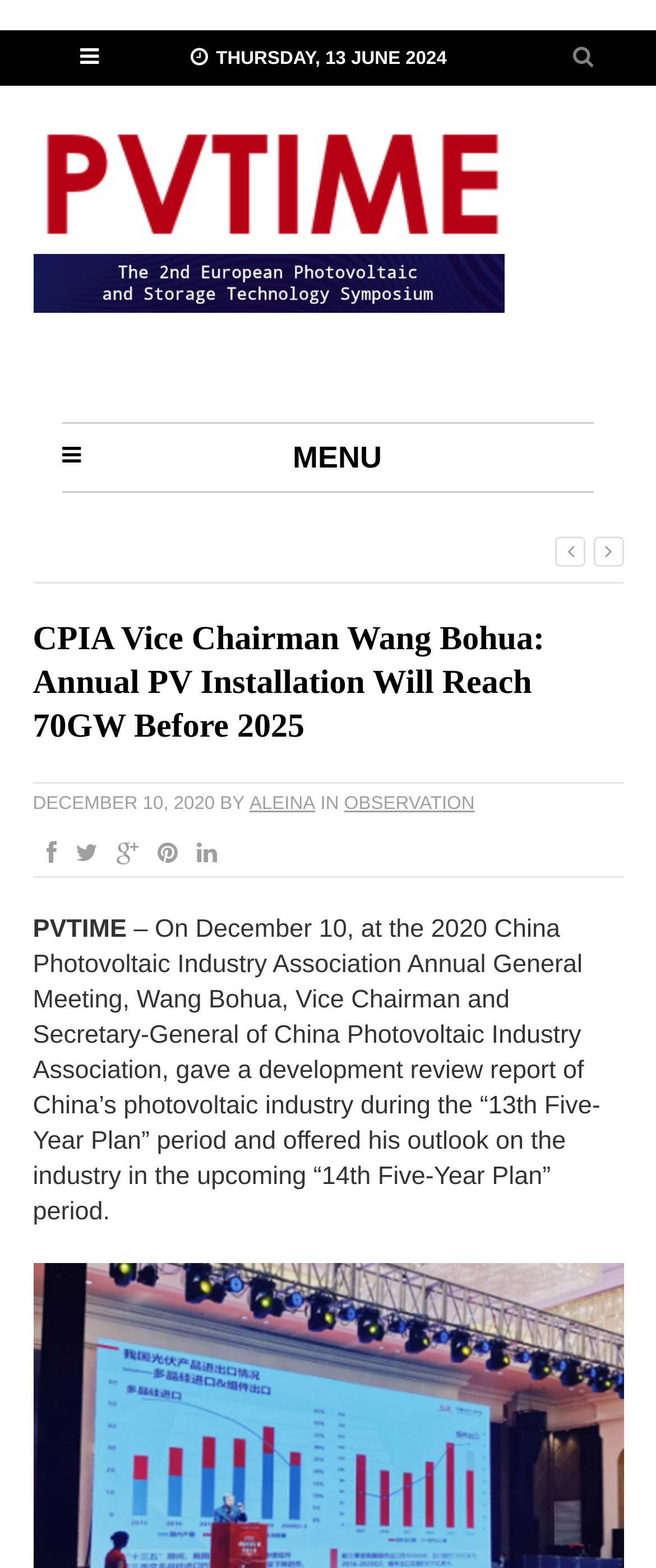What is the name of the organization mentioned in the article?
Answer briefly with a single word or phrase based on the image.

China Photovoltaic Industry Association